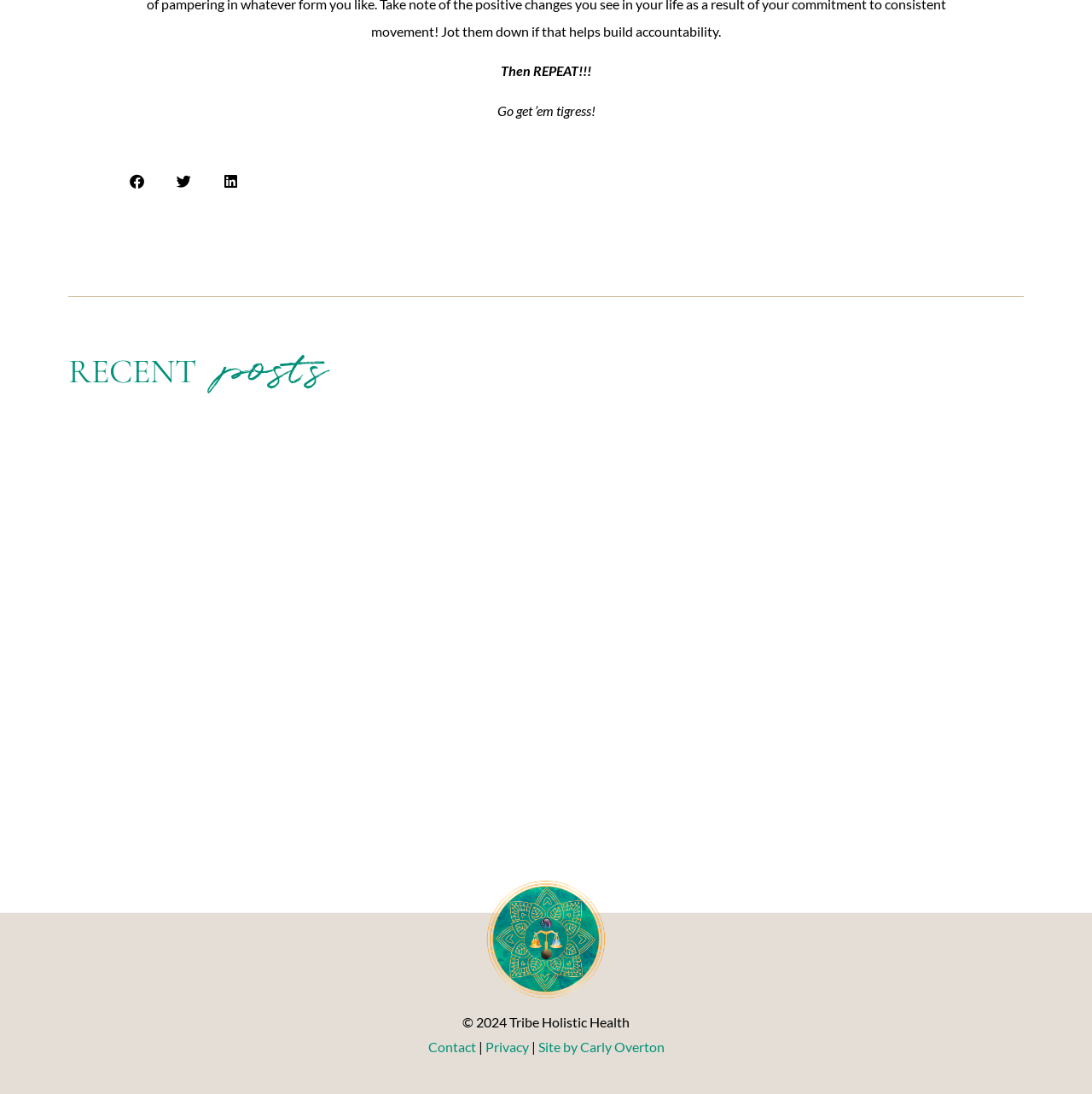Based on the provided description, "parent_node: Name * name="author"", find the bounding box of the corresponding UI element in the screenshot.

None